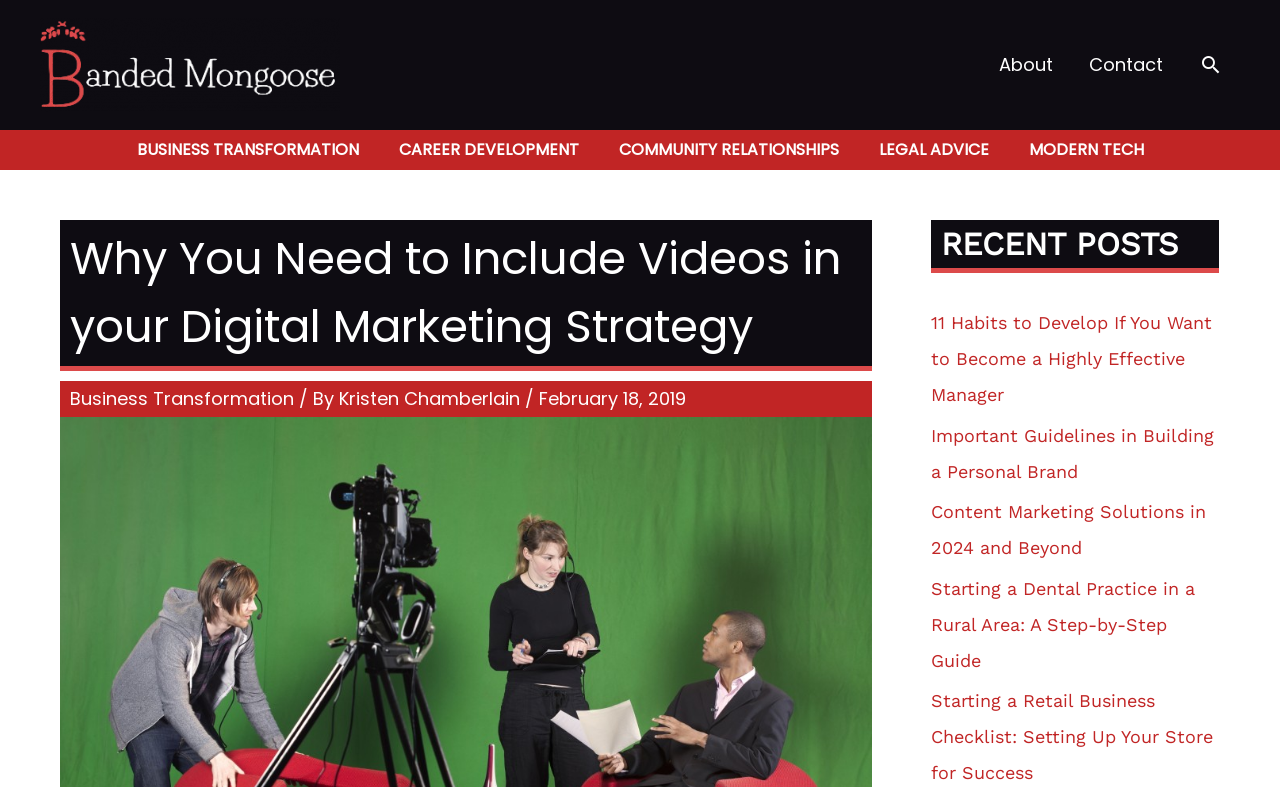Locate the bounding box coordinates of the element that should be clicked to execute the following instruction: "click the bandedmongoose logo".

[0.031, 0.065, 0.266, 0.096]